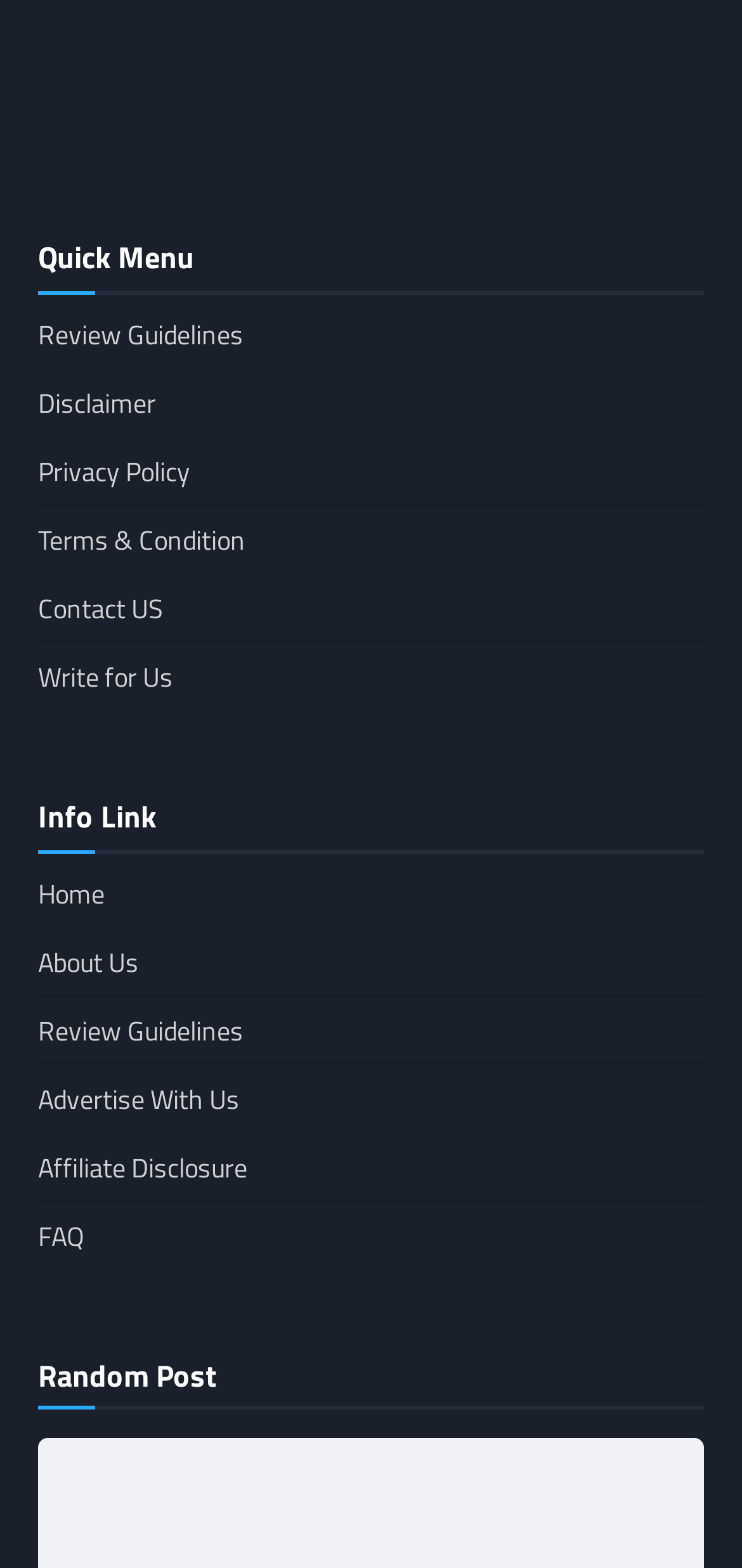Please determine the bounding box coordinates of the element's region to click for the following instruction: "Check FAQ".

[0.051, 0.776, 0.113, 0.801]